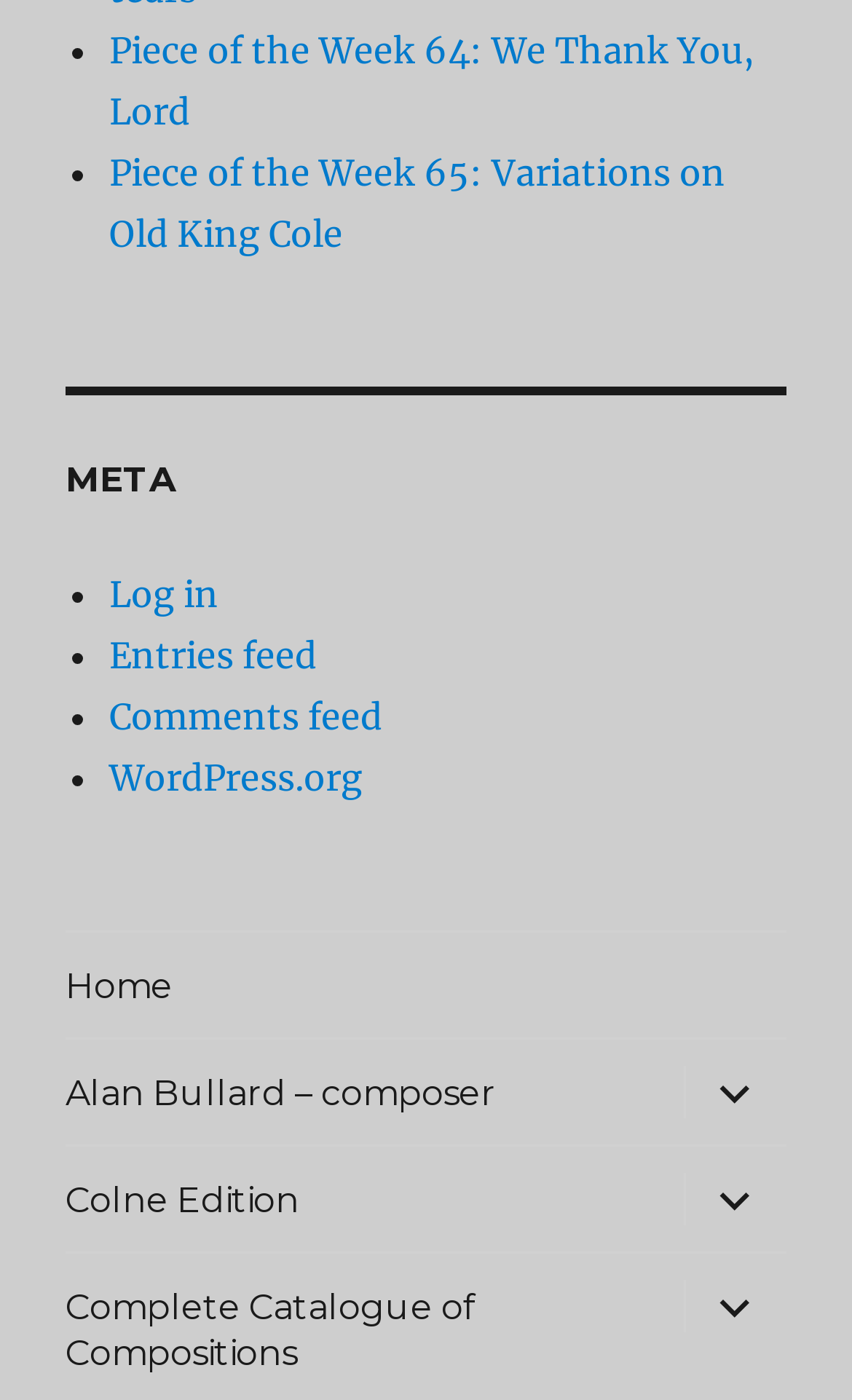Identify the bounding box coordinates of the clickable section necessary to follow the following instruction: "Click on Observatorio Judicial Dominicano". The coordinates should be presented as four float numbers from 0 to 1, i.e., [left, top, right, bottom].

None